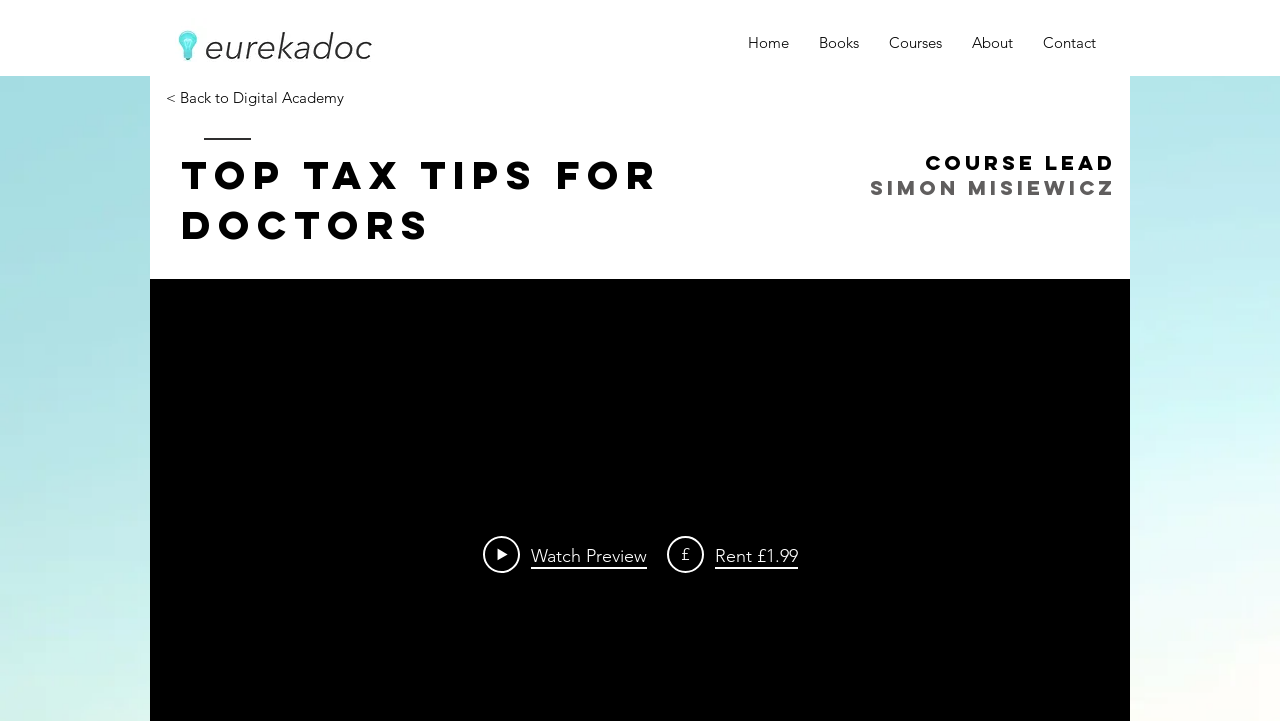Generate an in-depth caption that captures all aspects of the webpage.

The webpage is about "Top Tax Tips for Doctors" and appears to be a course page. At the top left corner, there is a logo image. To the right of the logo, there is a navigation menu with links to "Home", "Books", "Courses", "About", and a "Contact" button. 

Below the navigation menu, there is a heading that says "< Back to Digital Academy" with a link to go back. Next to it, there is a main heading that reads "Top Tax Tips For Doctors". 

Further down, there is a subheading that says "Course Lead" and another subheading that says "Simon Misiewicz". Below these headings, there is a call-to-action button that says "Watch Preview" with a small image next to it. Additionally, there is a link to rent the course for £1.99.